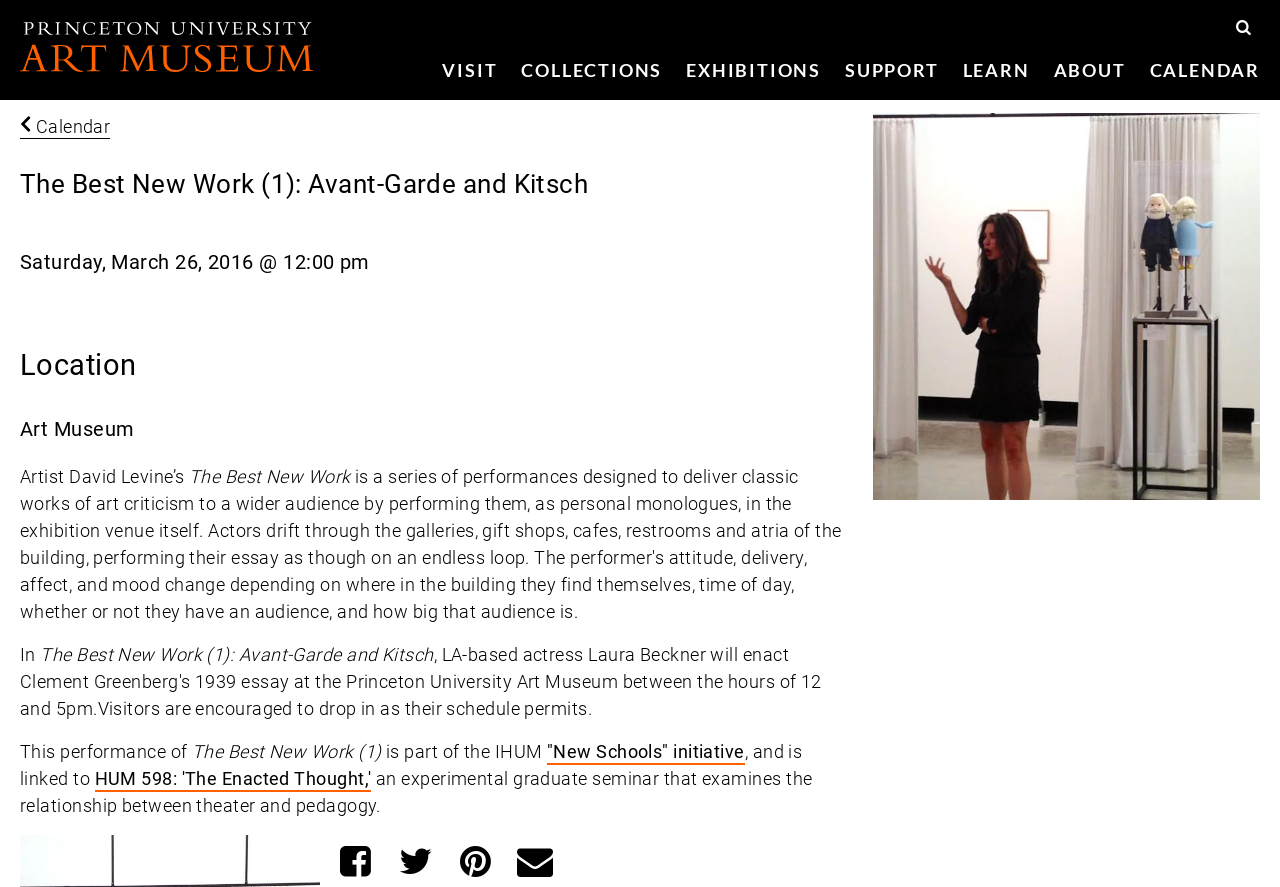Indicate the bounding box coordinates of the clickable region to achieve the following instruction: "Click on the 'ABOUT' link."

None